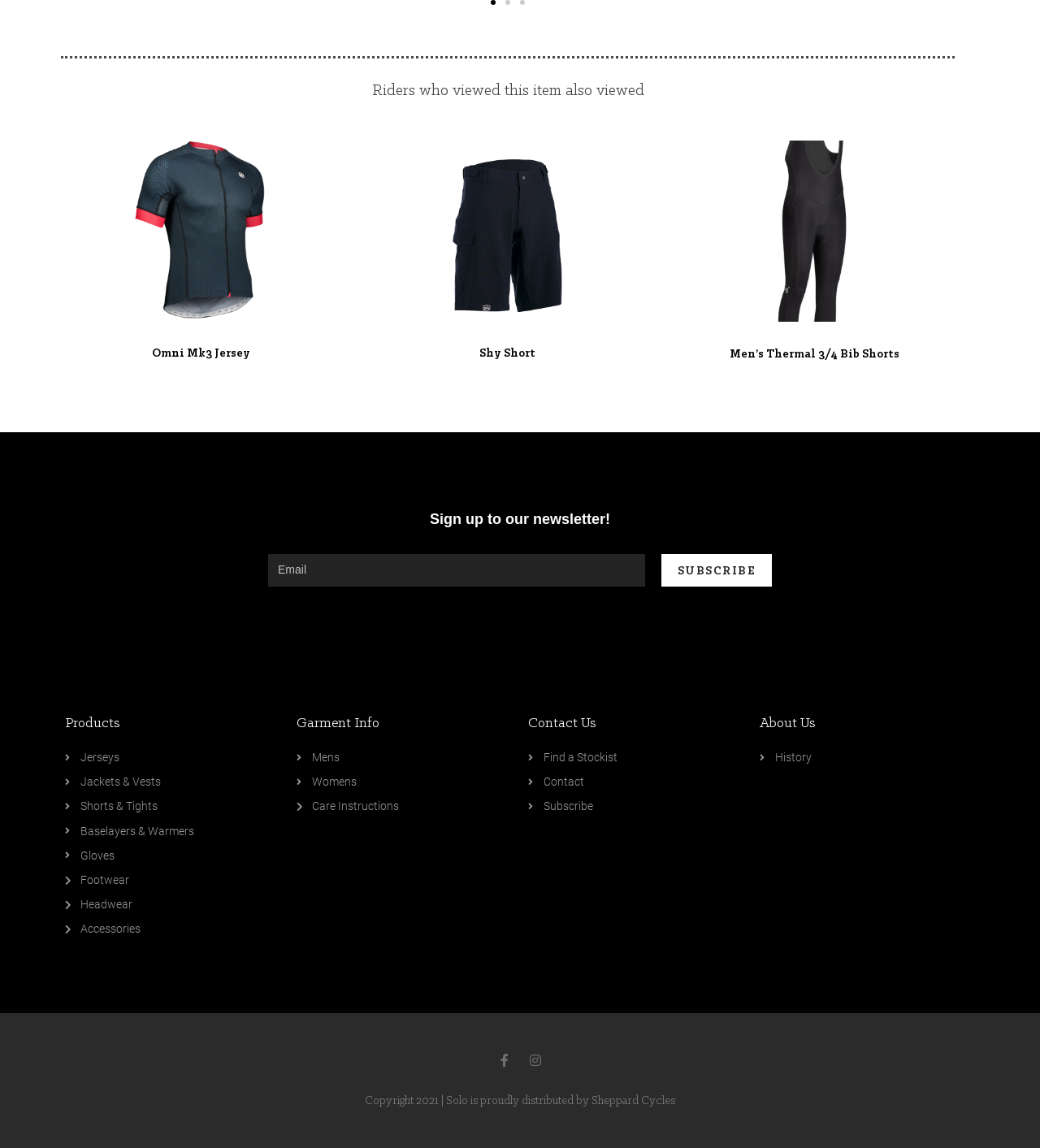Locate the bounding box coordinates of the clickable area needed to fulfill the instruction: "Subscribe to the newsletter".

[0.636, 0.483, 0.742, 0.511]